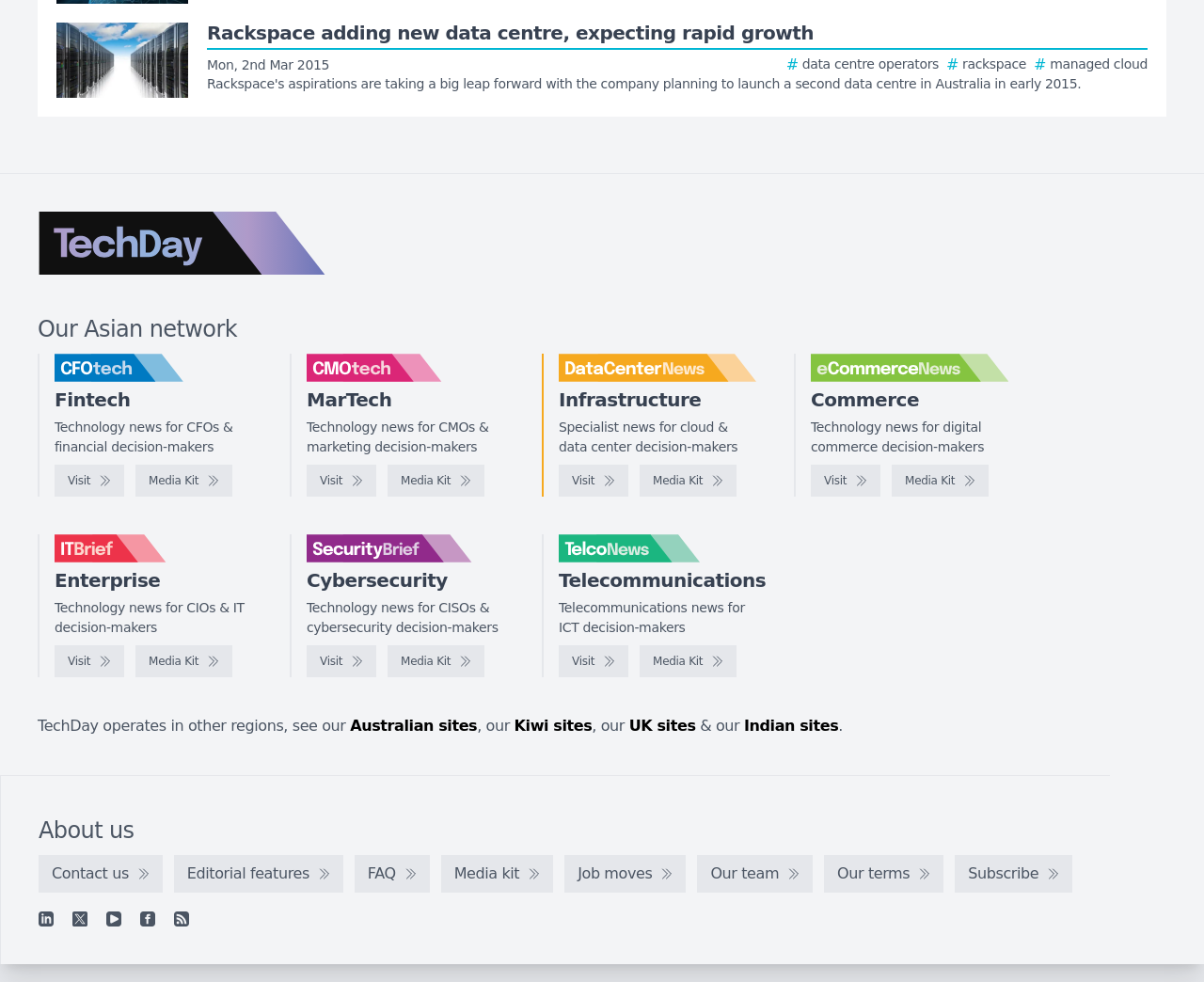How many logos are displayed on the webpage?
Please answer the question with a detailed and comprehensive explanation.

I counted the number of logo images on the webpage, which are TechDay logo, CFOtech logo, CMOtech logo, DataCenterNews logo, eCommerceNews logo, IT Brief logo, SecurityBrief logo, and TelcoNews logo.